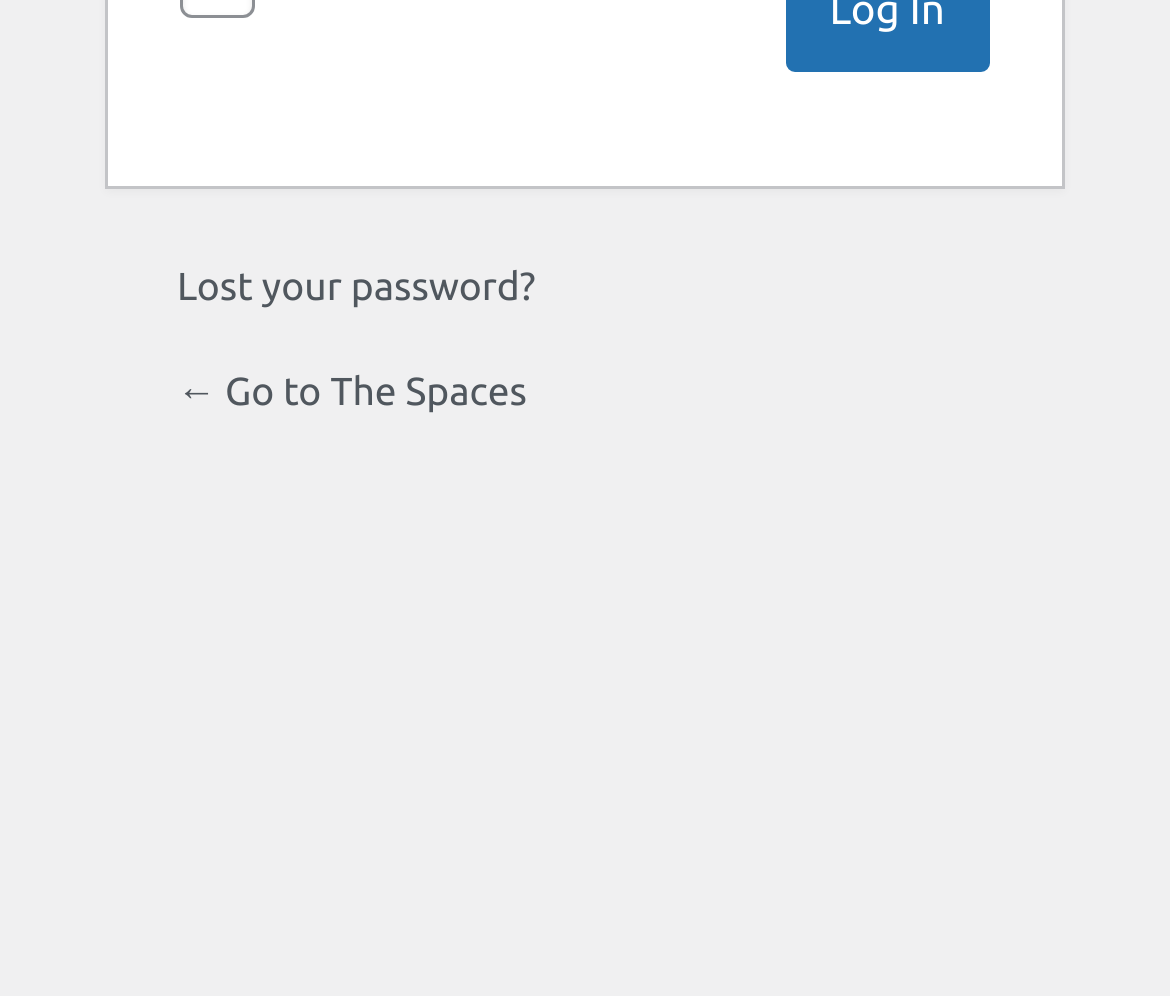Provide the bounding box for the UI element matching this description: "← Go to The Spaces".

[0.151, 0.373, 0.45, 0.416]